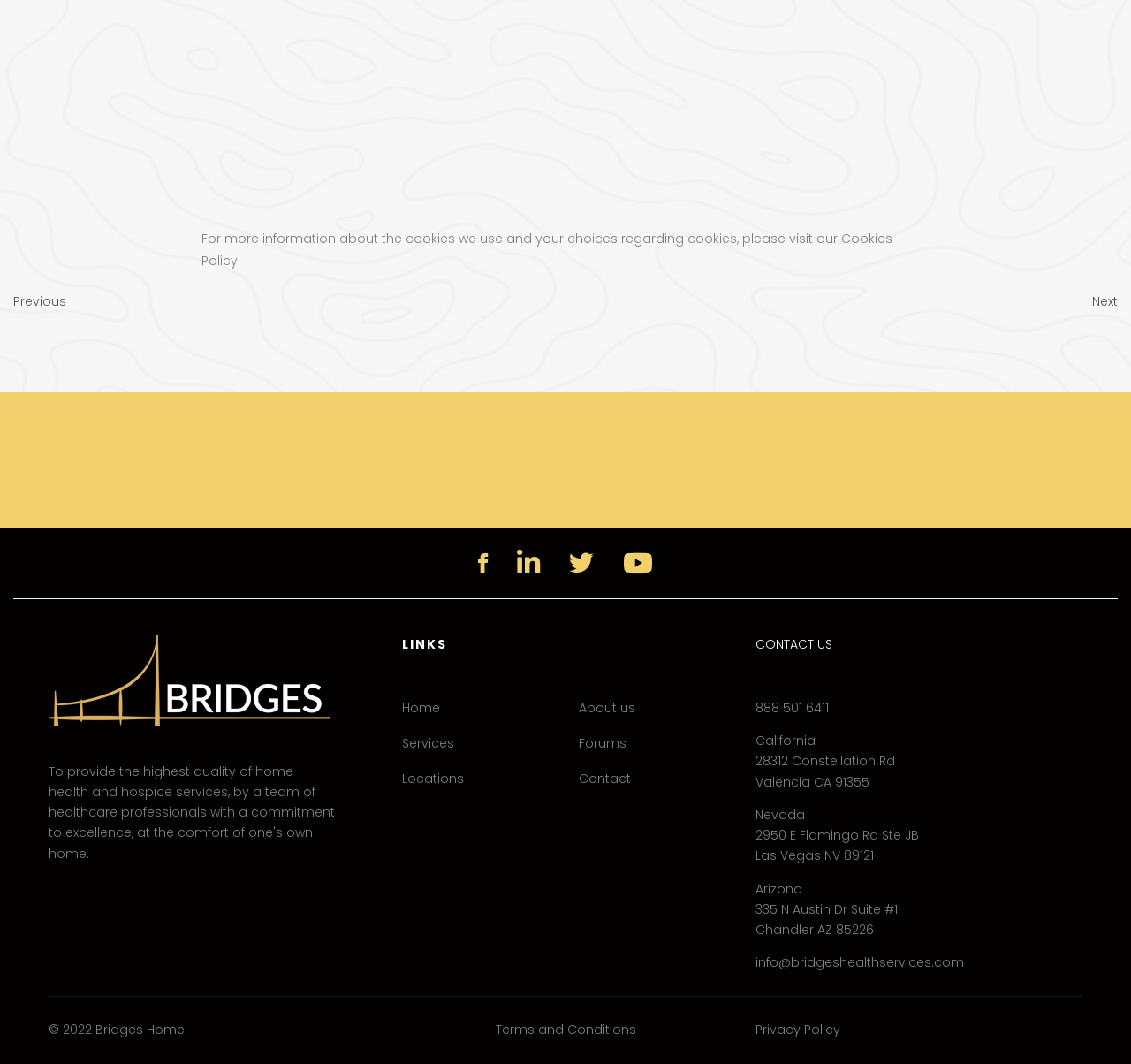Can you determine the bounding box coordinates of the area that needs to be clicked to fulfill the following instruction: "Visit the Facebook page"?

[0.412, 0.512, 0.442, 0.545]